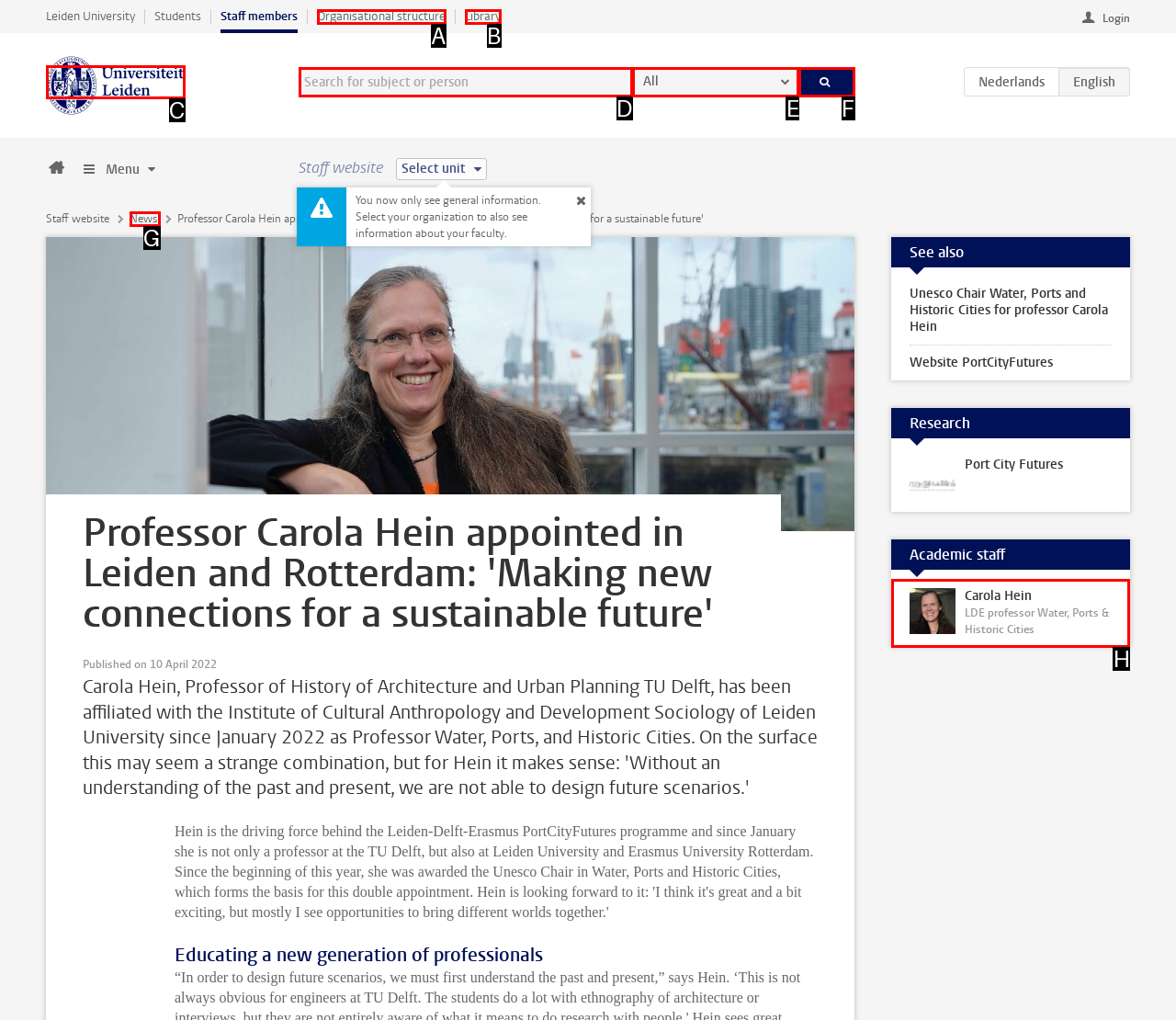With the description: Organisational structure, find the option that corresponds most closely and answer with its letter directly.

A